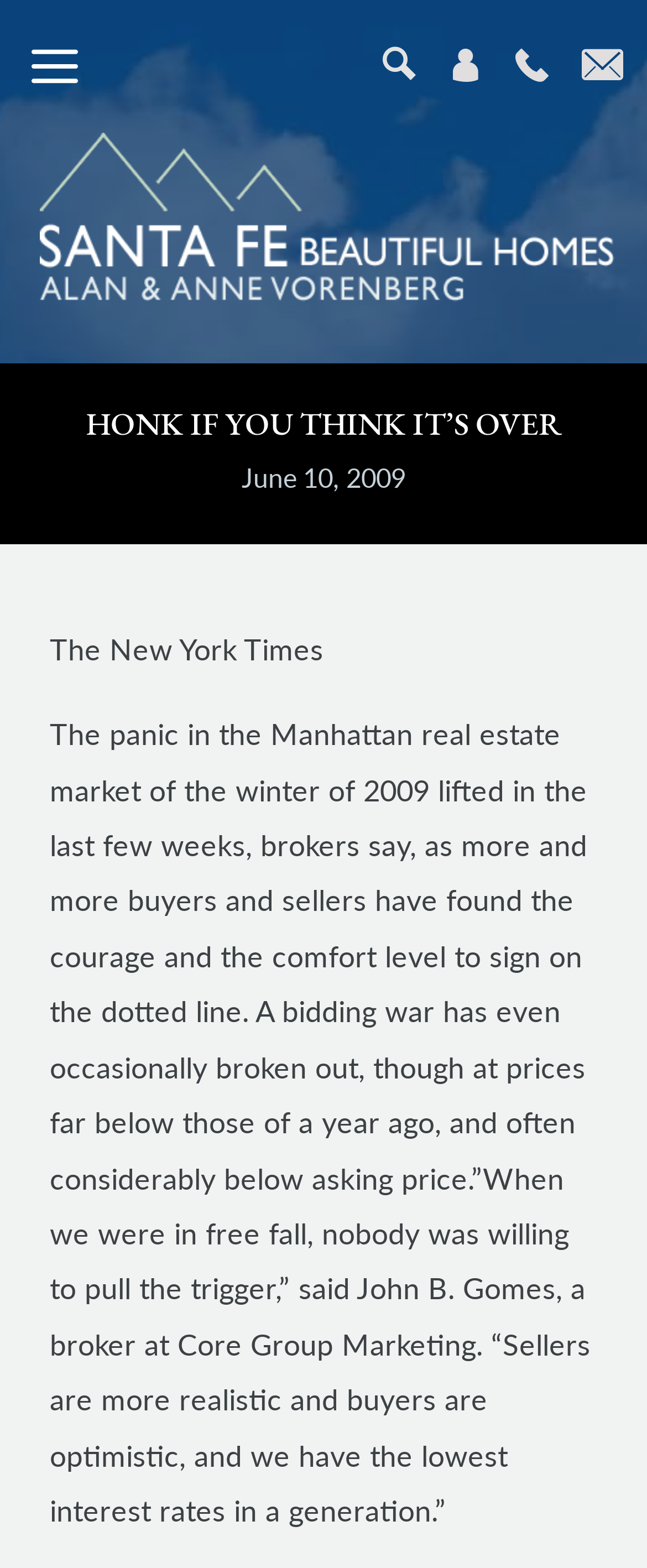For the following element description, predict the bounding box coordinates in the format (top-left x, top-left y, bottom-right x, bottom-right y). All values should be floating point numbers between 0 and 1. Description: aria-label="Contact Us Page"

[0.858, 0.016, 0.963, 0.066]